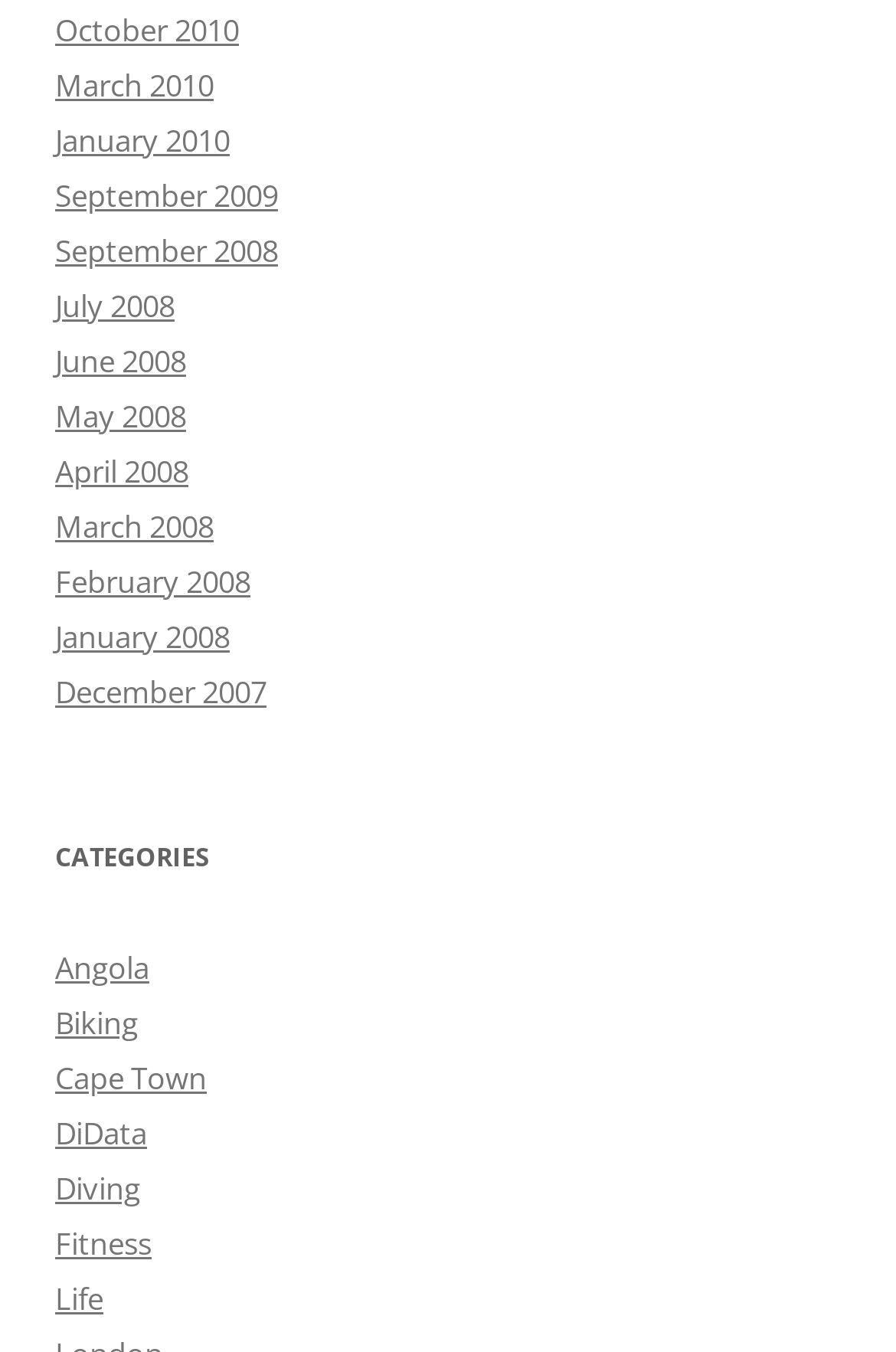What is the vertical position of the 'CATEGORIES' heading relative to the 'October 2010' link?
Please provide a comprehensive answer based on the details in the screenshot.

I compared the y1 and y2 coordinates of the 'CATEGORIES' heading and the 'October 2010' link and found that the 'CATEGORIES' heading has a larger y1 and y2 value, indicating that it is positioned below the 'October 2010' link.